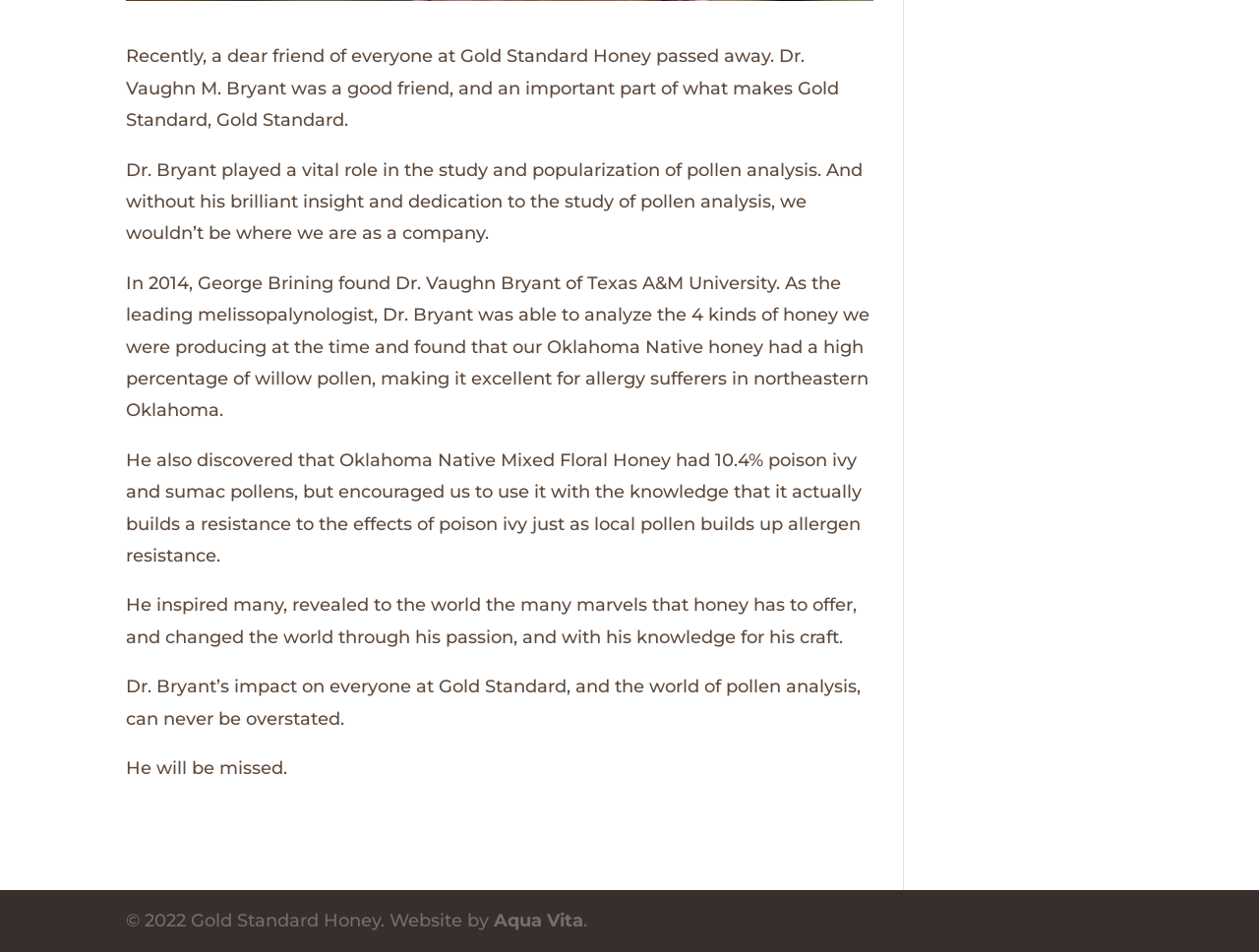Identify and provide the bounding box coordinates of the UI element described: "Aqua Vita". The coordinates should be formatted as [left, top, right, bottom], with each number being a float between 0 and 1.

[0.392, 0.956, 0.463, 0.979]